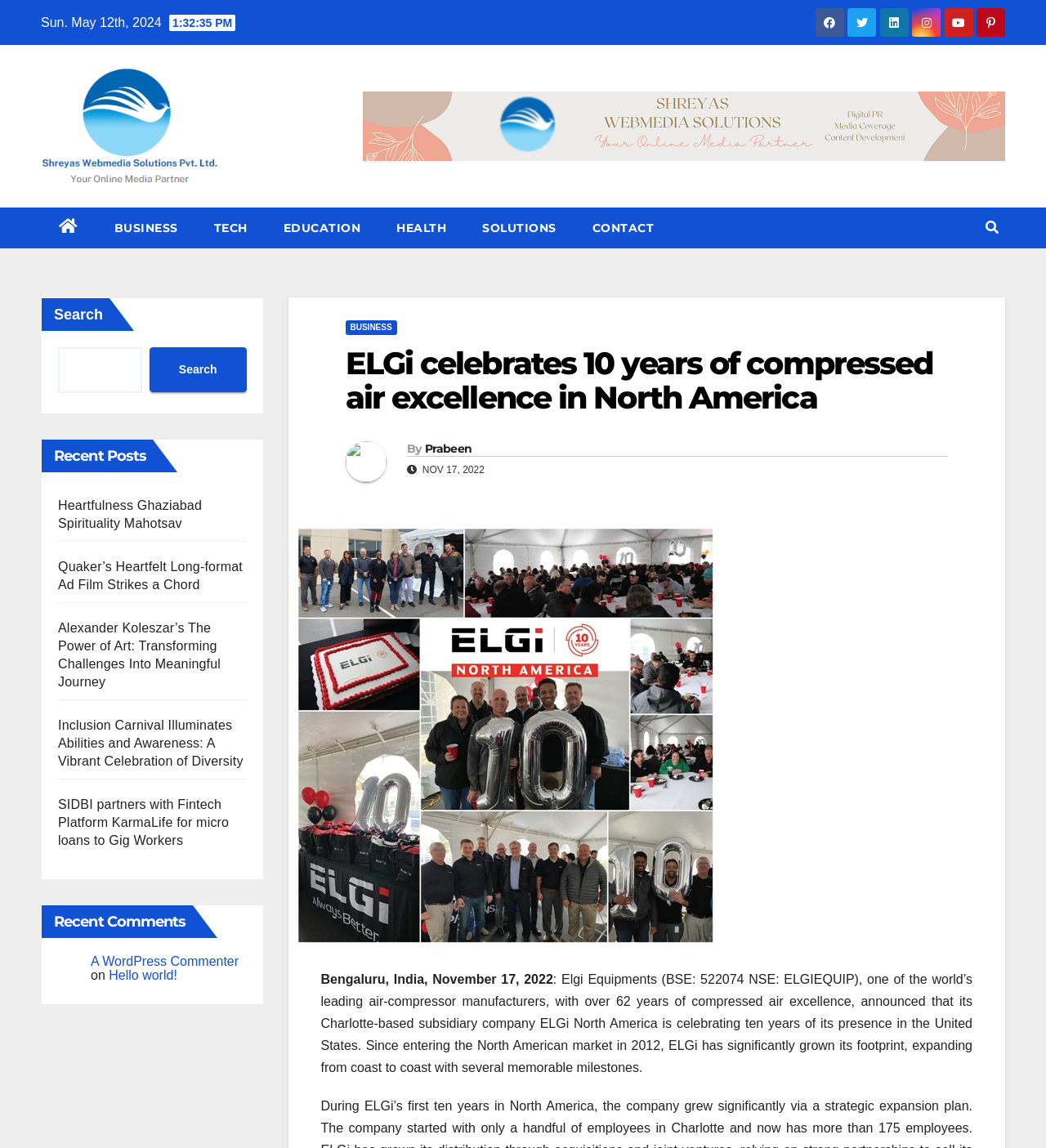What is the name of the company celebrating 10 years of presence in the US?
Using the image as a reference, answer the question with a short word or phrase.

ELGi North America